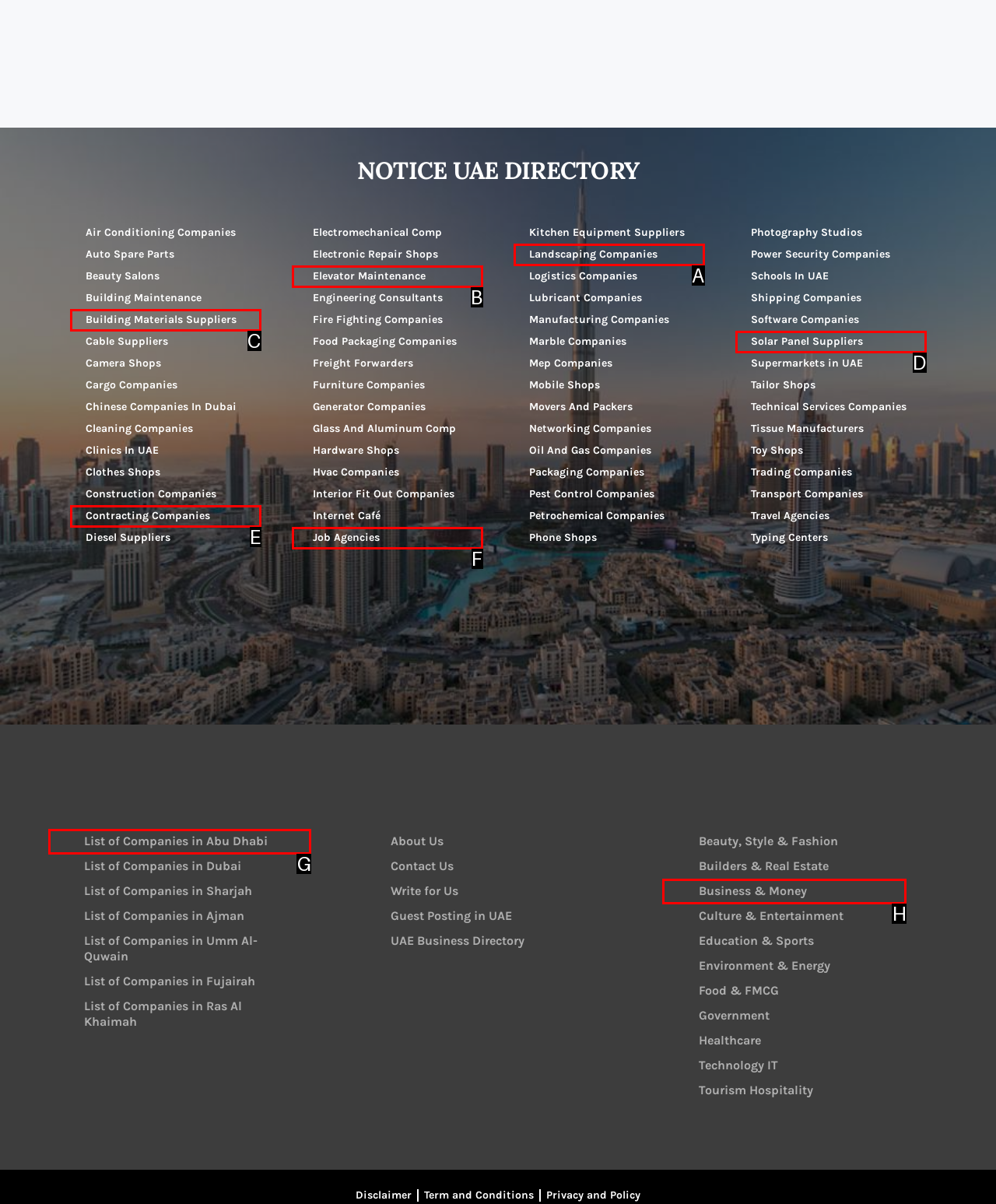Tell me the letter of the option that corresponds to the description: Elevator Maintenance
Answer using the letter from the given choices directly.

B